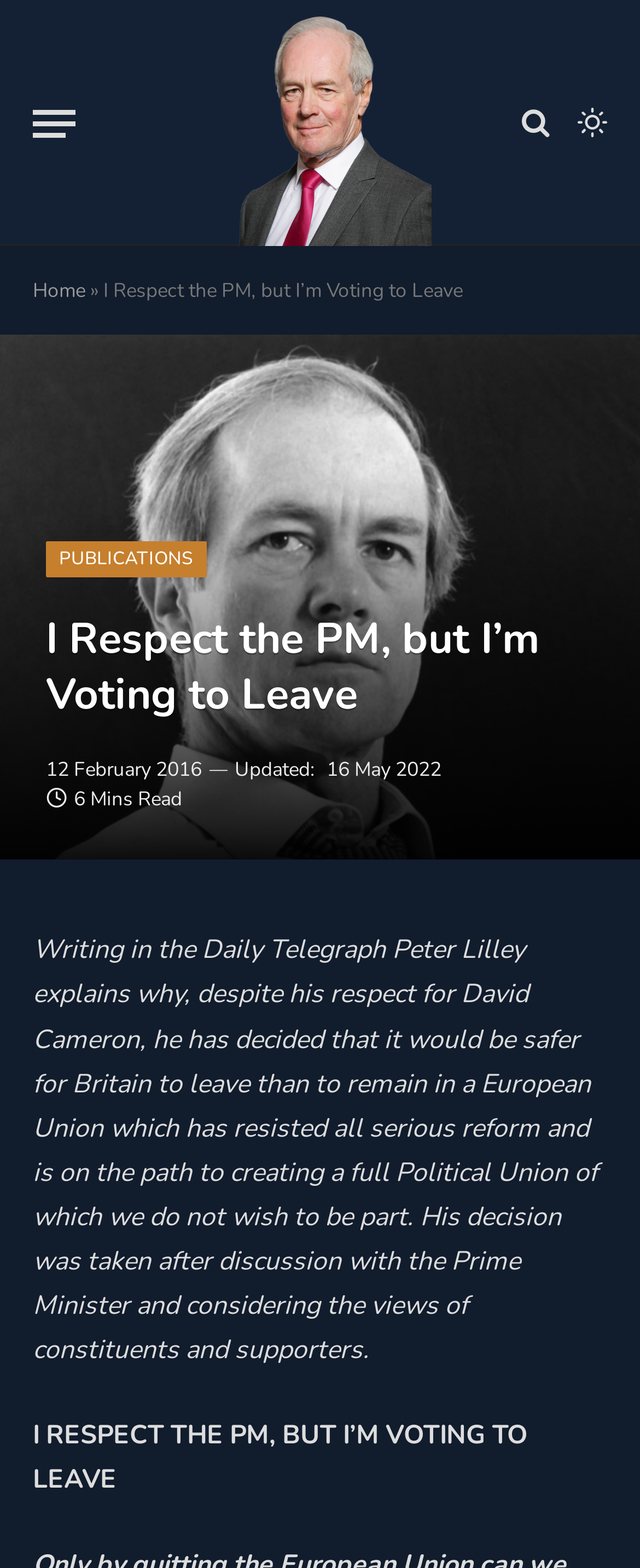Construct a comprehensive description capturing every detail on the webpage.

This webpage is an article written by Rt Hon Lord Lilley, with a title "I Respect the PM, but I'm Voting to Leave". At the top left corner, there is a button labeled "Menu". Next to it, there is a link to the author's profile, accompanied by an image of Lord Lilley. On the top right corner, there are two icons, represented by '\uf002' and '\ue901' respectively.

Below the author's profile, there is a navigation menu with a link to "Home" and a separator character "»". The title of the article "I Respect the PM, but I’m Voting to Leave" is displayed prominently.

The main content of the article is a profile picture of Peter Lilley in black and white, spanning the entire width of the page. Below the profile picture, there is a link to "PUBLICATIONS" and a heading that repeats the title of the article.

The article's metadata is displayed below, including the publication date "12 February 2016" and an update date "16 May 2022". The estimated reading time is 6 minutes. The main content of the article is a passage of text that explains why Peter Lilley has decided to vote to leave the European Union, despite his respect for David Cameron. The passage is followed by a subheading that repeats the title of the article.